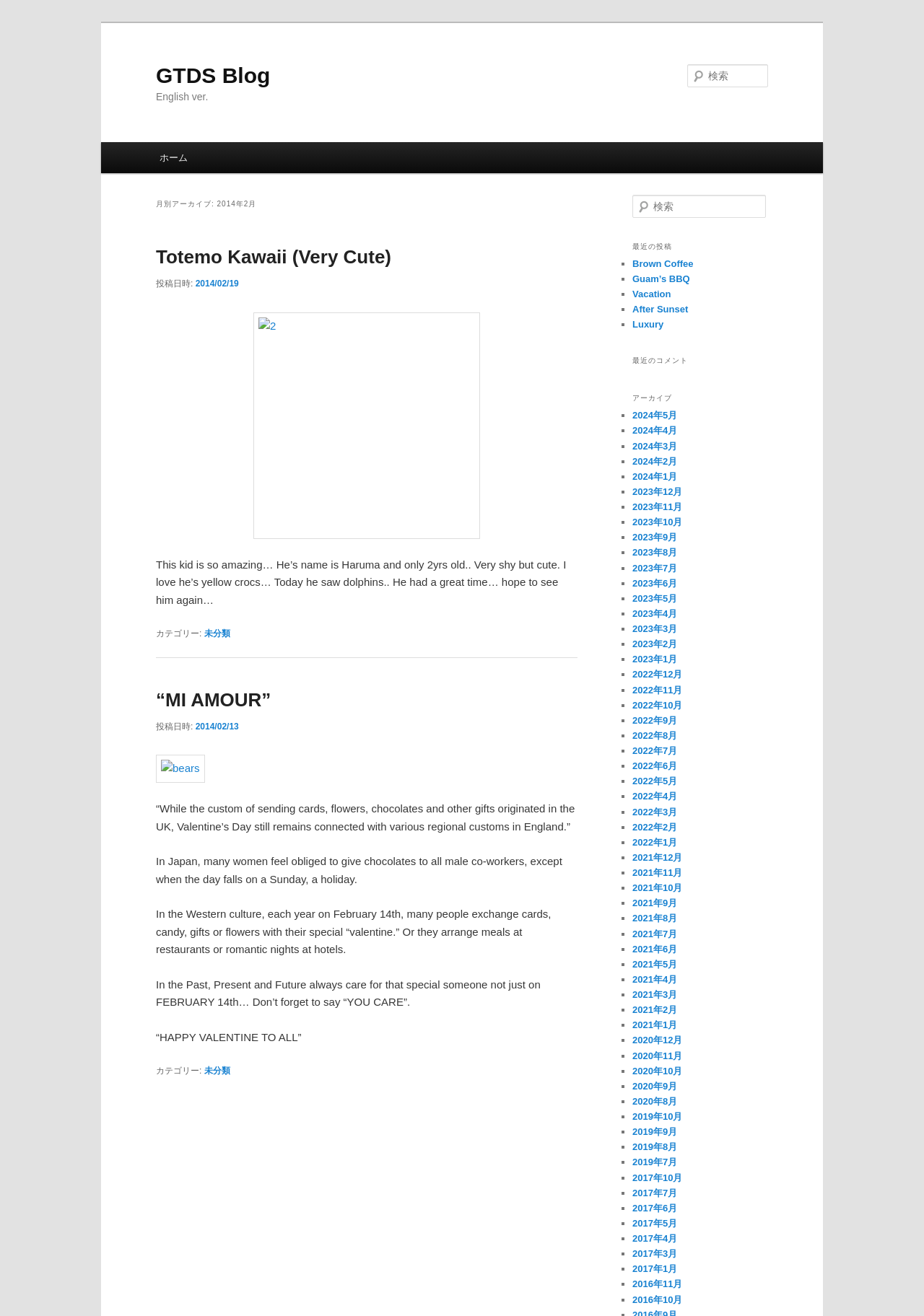How many recent posts are listed?
Please respond to the question thoroughly and include all relevant details.

The number of recent posts can be found in the '最近の投稿' section, which lists 5 posts with links and list markers.